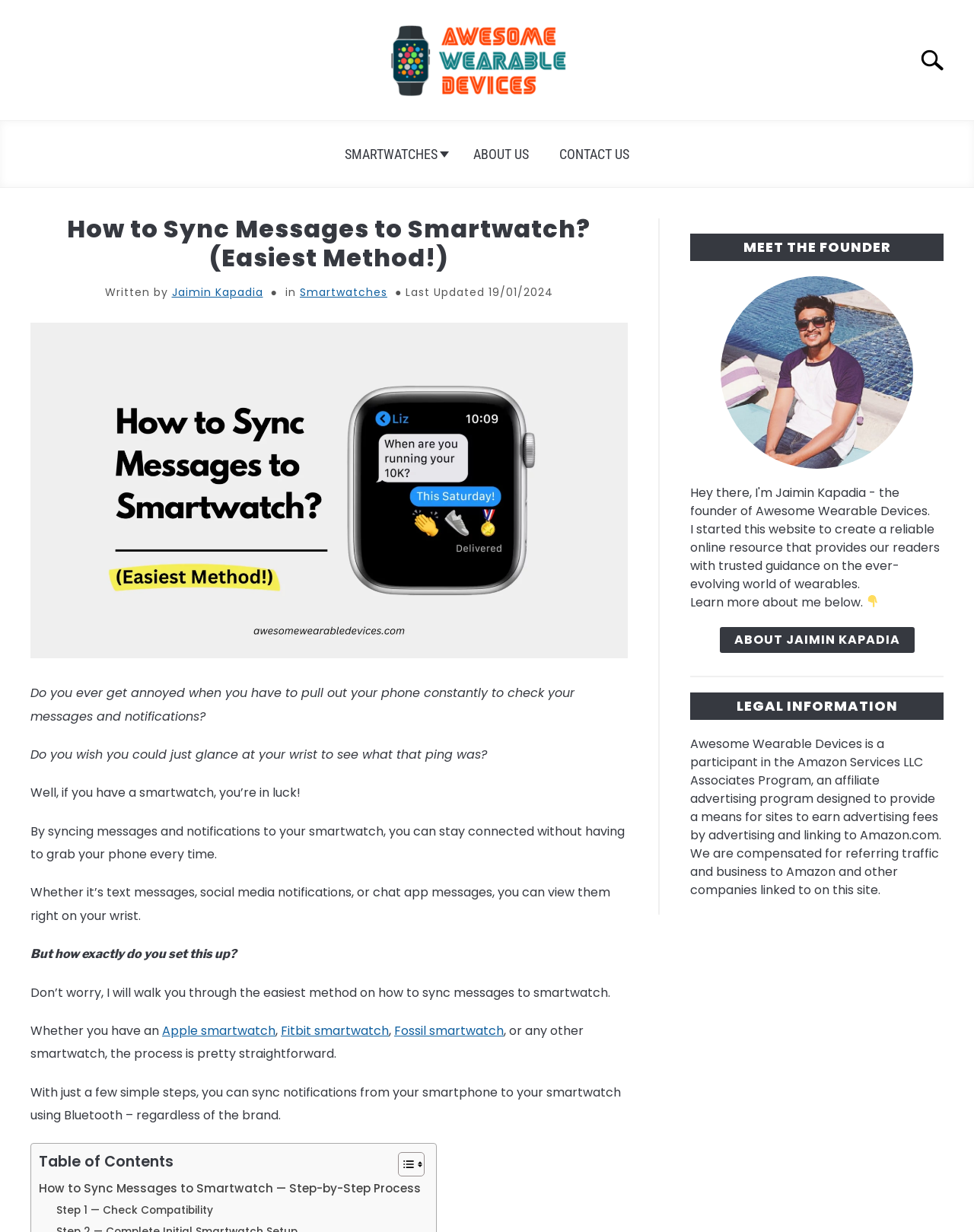Please identify the bounding box coordinates of the element that needs to be clicked to execute the following command: "View the step-by-step process to sync messages to smartwatch". Provide the bounding box using four float numbers between 0 and 1, formatted as [left, top, right, bottom].

[0.04, 0.955, 0.432, 0.974]